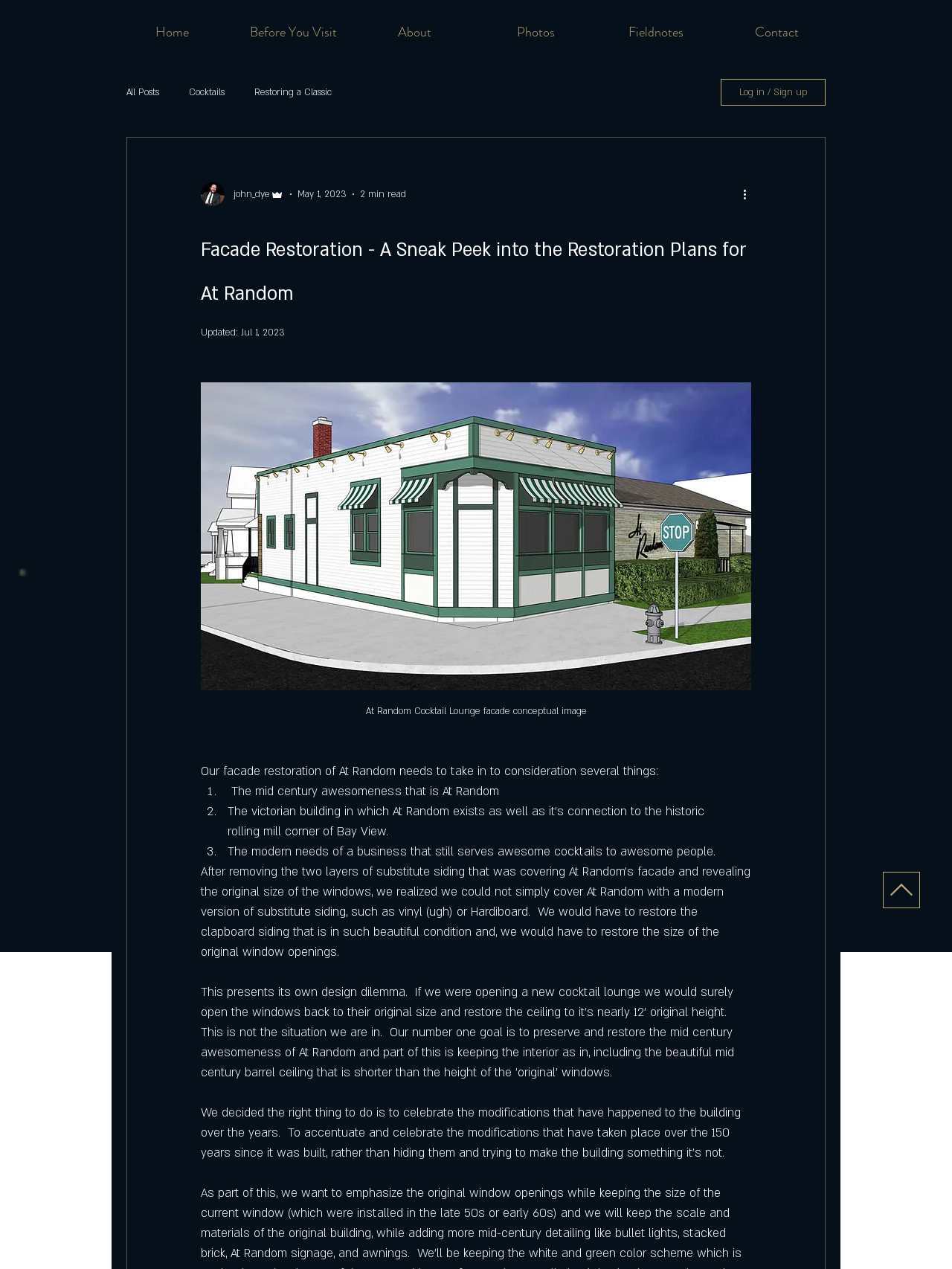How long does it take to read the article?
Look at the image and answer the question using a single word or phrase.

2 min